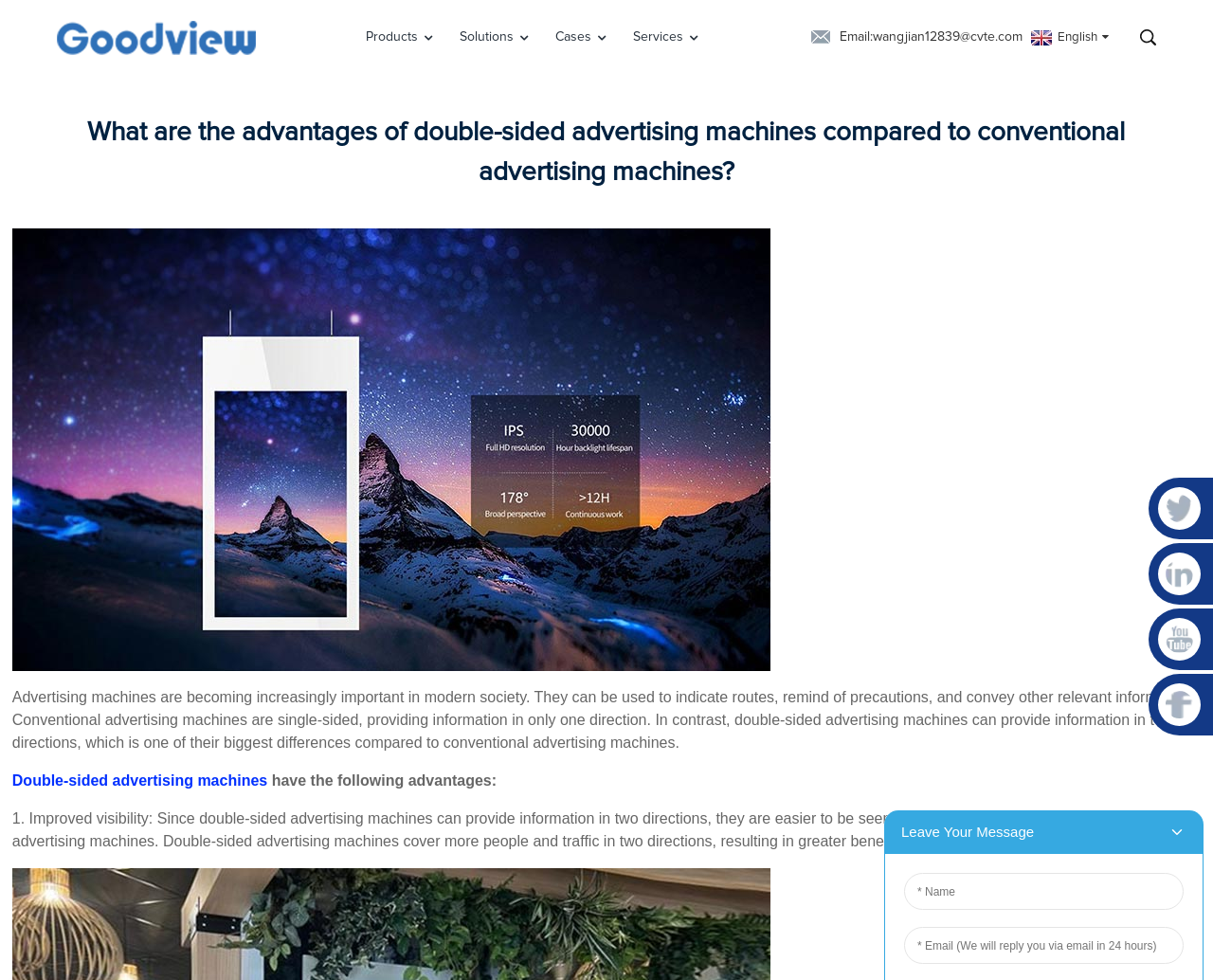From the webpage screenshot, predict the bounding box of the UI element that matches this description: "Double-sided advertising machines".

[0.01, 0.788, 0.22, 0.805]